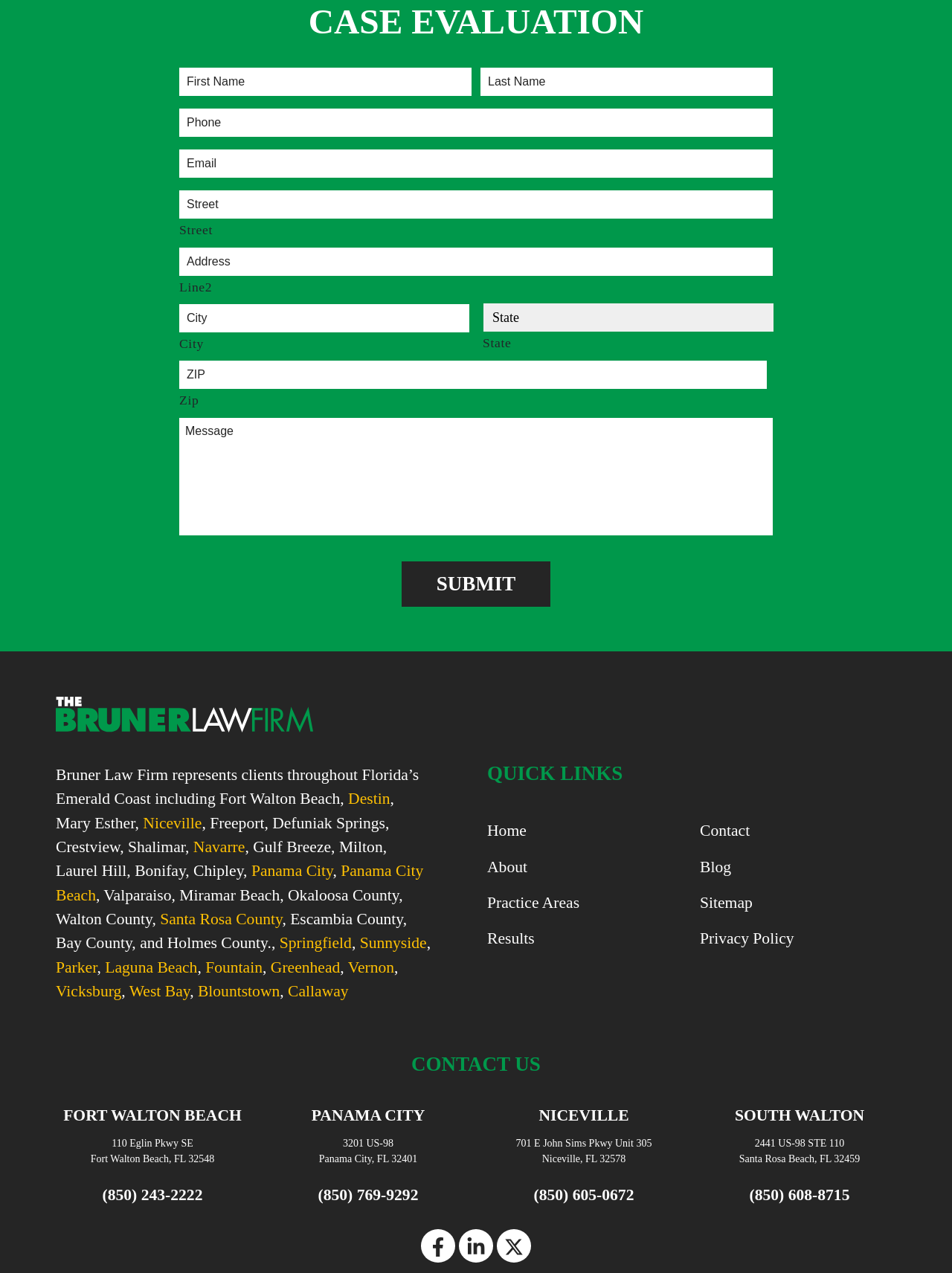Determine the bounding box coordinates for the clickable element to execute this instruction: "Enter first name". Provide the coordinates as four float numbers between 0 and 1, i.e., [left, top, right, bottom].

[0.188, 0.052, 0.496, 0.076]